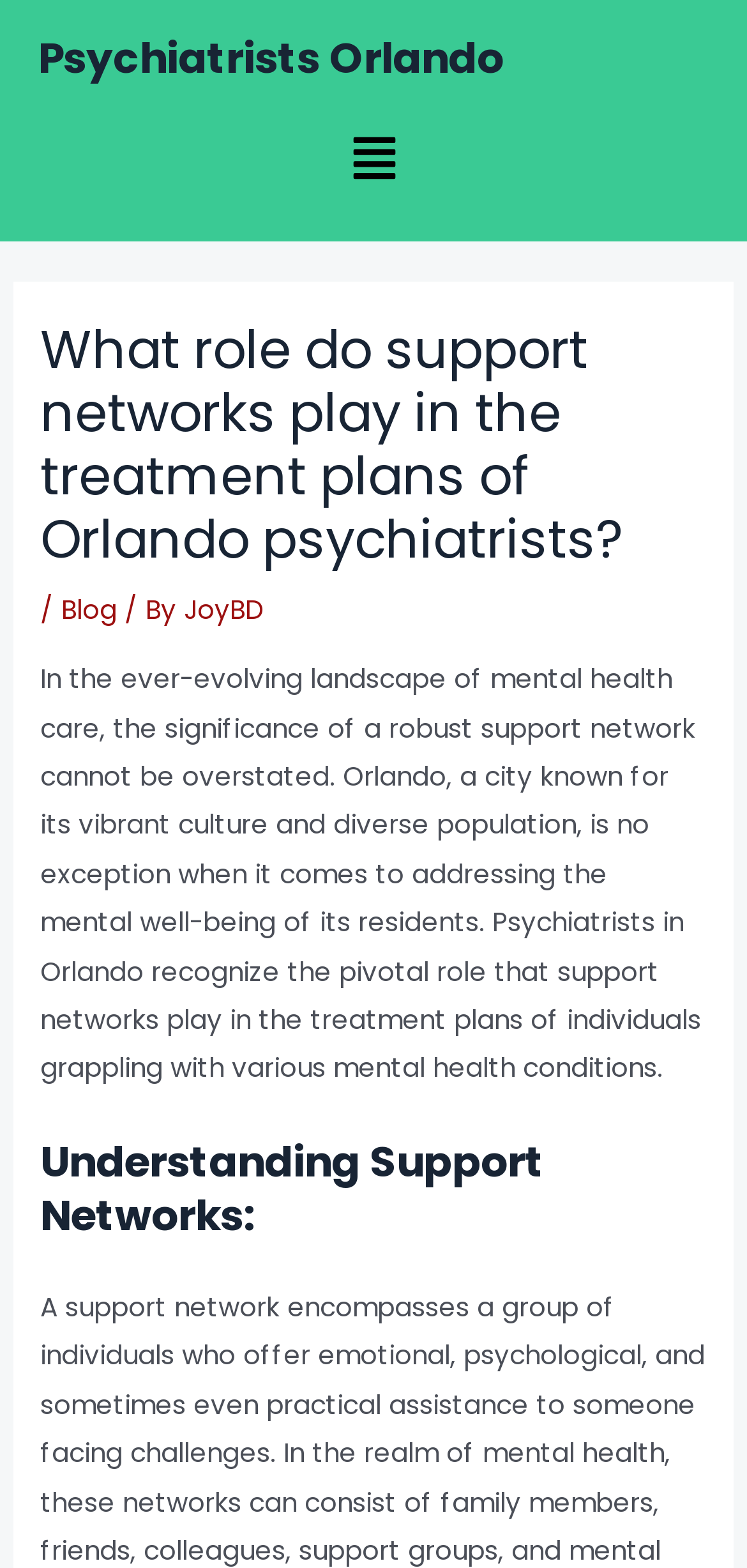Locate the bounding box of the UI element with the following description: "Psychiatrists Orlando".

[0.051, 0.018, 0.674, 0.056]